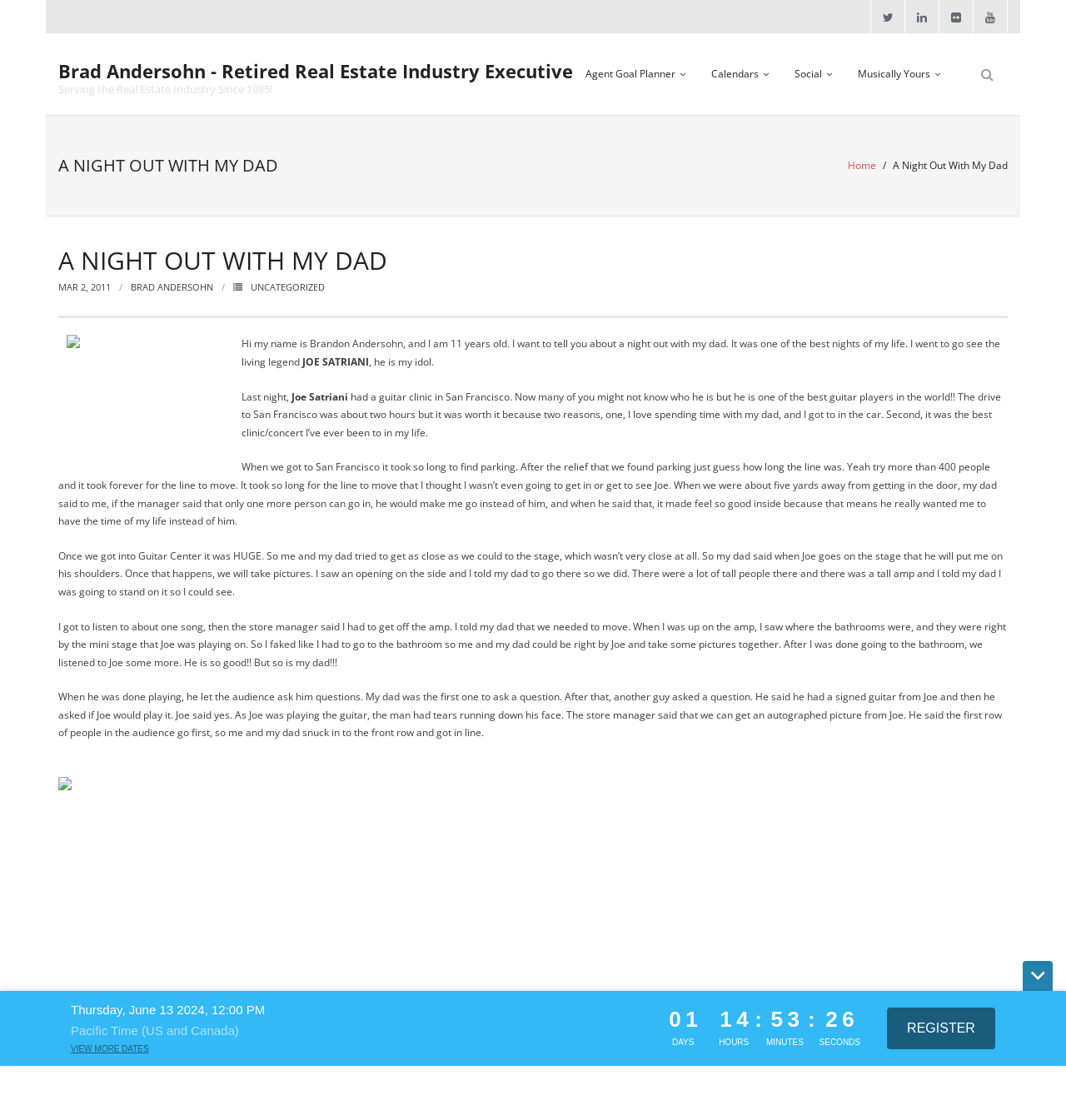Provide a single word or phrase to answer the given question: 
What is the name of the store where Joe Satriani had a guitar clinic?

Guitar Center